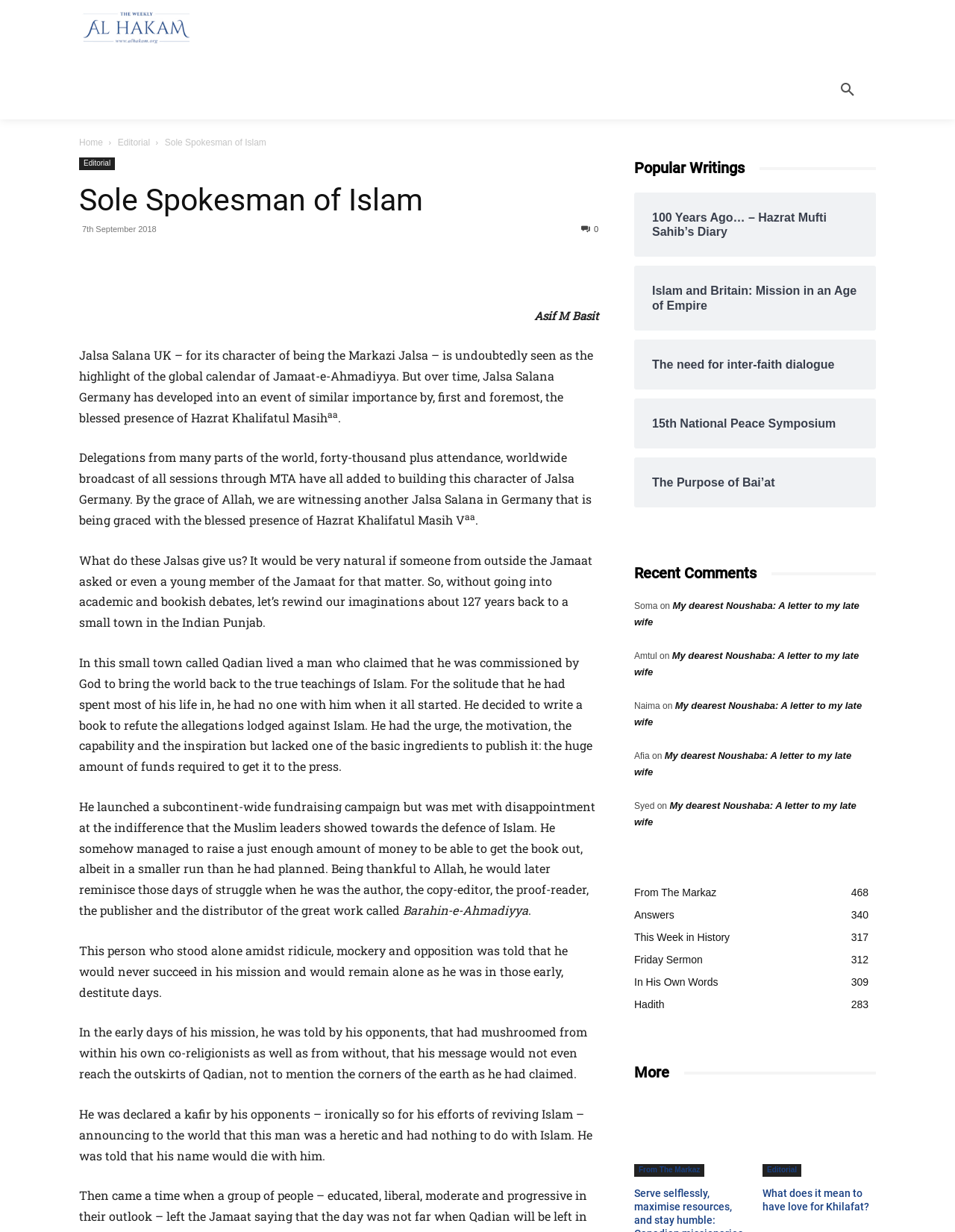Please locate the UI element described by "15th National Peace Symposium" and provide its bounding box coordinates.

[0.683, 0.338, 0.898, 0.35]